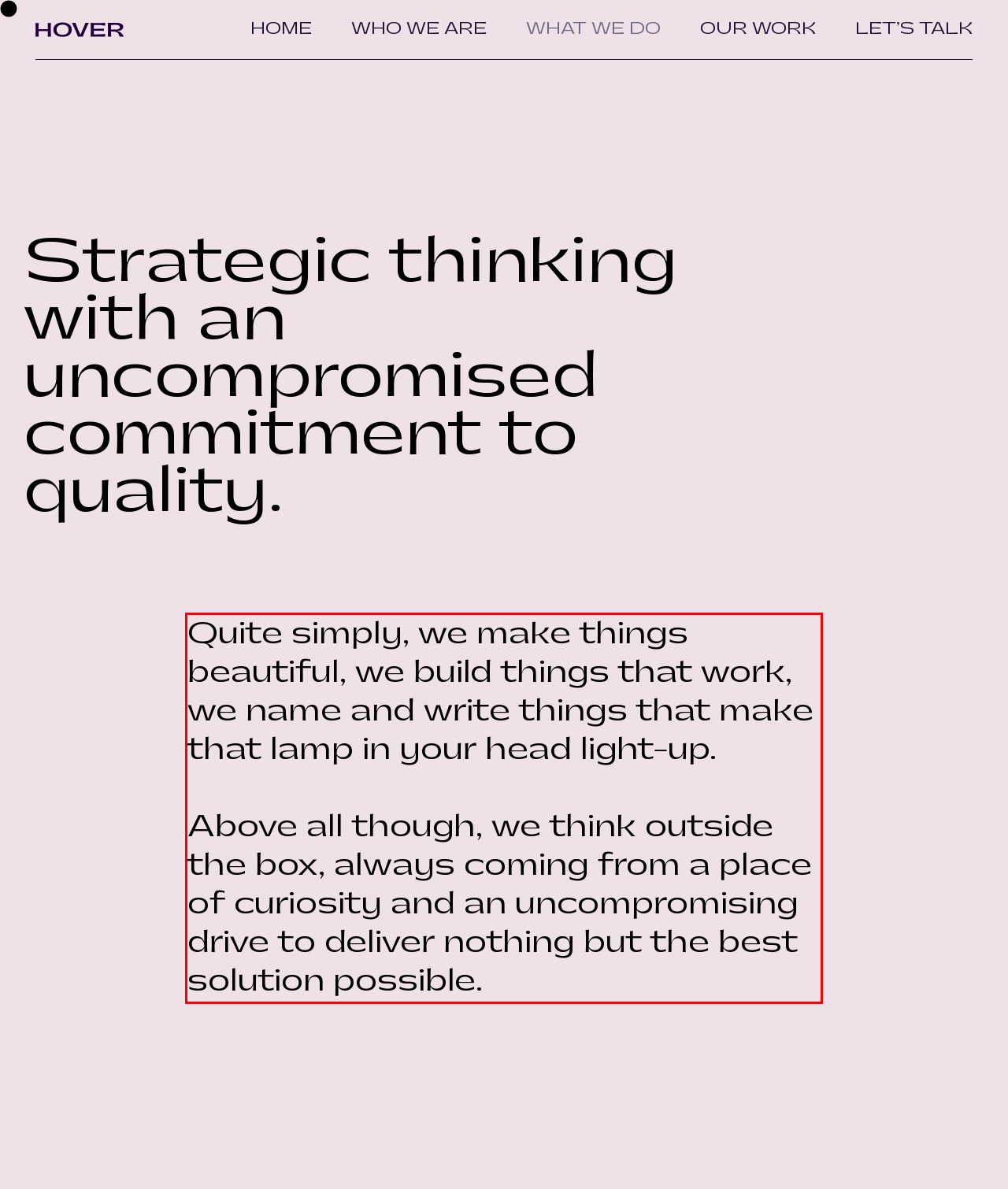Using the provided screenshot of a webpage, recognize and generate the text found within the red rectangle bounding box.

Quite simply, we make things beautiful, we build things that work, we name and write things that make that lamp in your head light-up. Above all though, we think outside the box, always coming from a place of curiosity and an uncompromising drive to deliver nothing but the best solution possible.